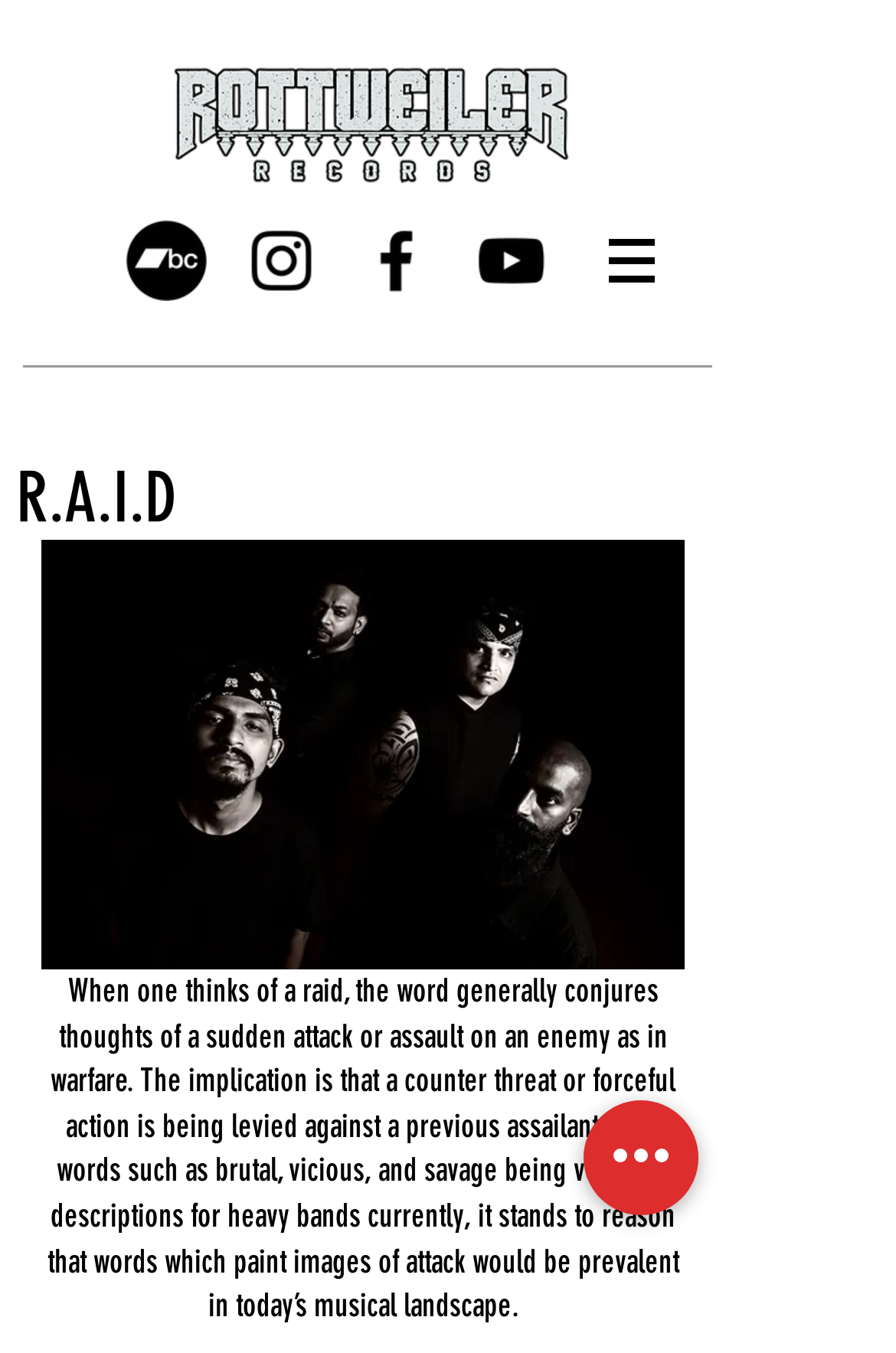How many social media links are there?
Please answer the question with a detailed response using the information from the screenshot.

The social media links can be found in the 'Social Bar' list element, which contains four link elements: 'Bandcamp', 'Black Instagram Icon', 'Black Facebook Icon', and 'Black YouTube Icon'.